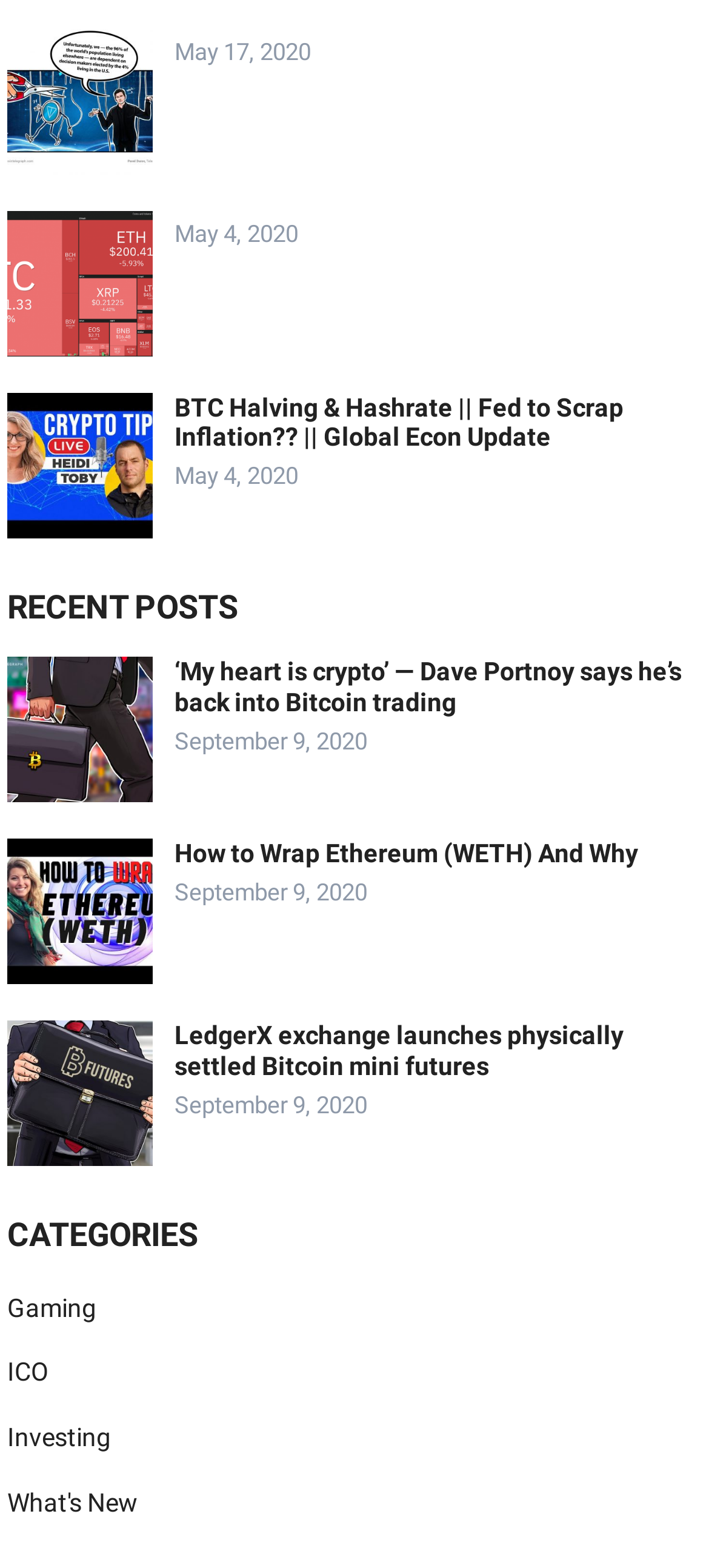Give a concise answer using one word or a phrase to the following question:
What is the date of the latest post?

May 4, 2020